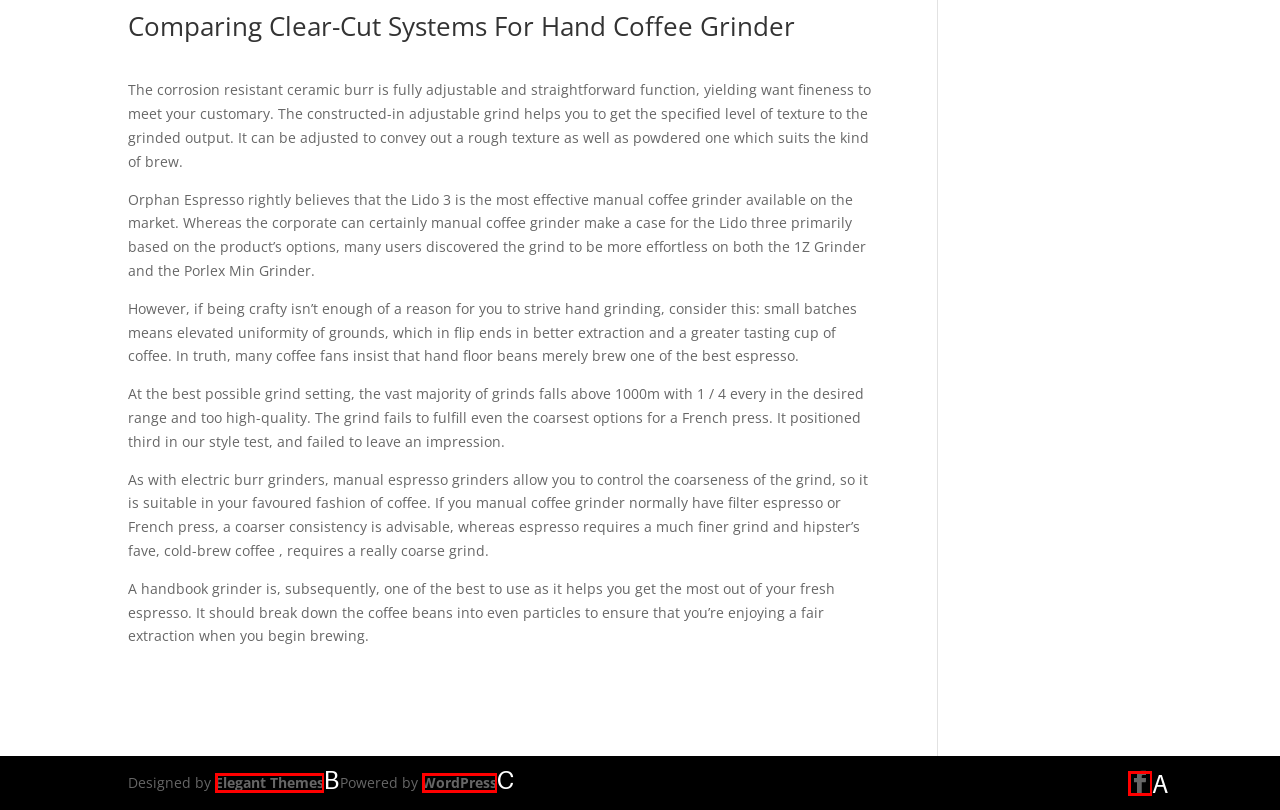Based on the given description: WordPress, identify the correct option and provide the corresponding letter from the given choices directly.

C